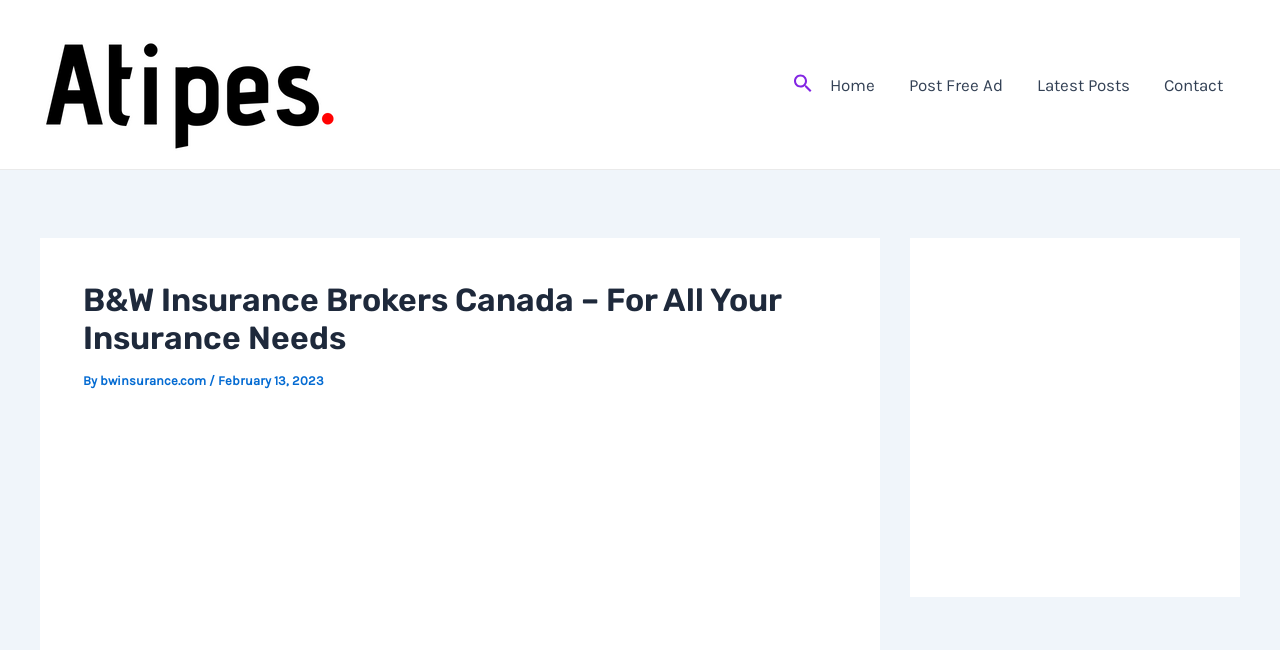Using the element description: "bwinsurance.com", determine the bounding box coordinates. The coordinates should be in the format [left, top, right, bottom], with values between 0 and 1.

[0.078, 0.574, 0.163, 0.597]